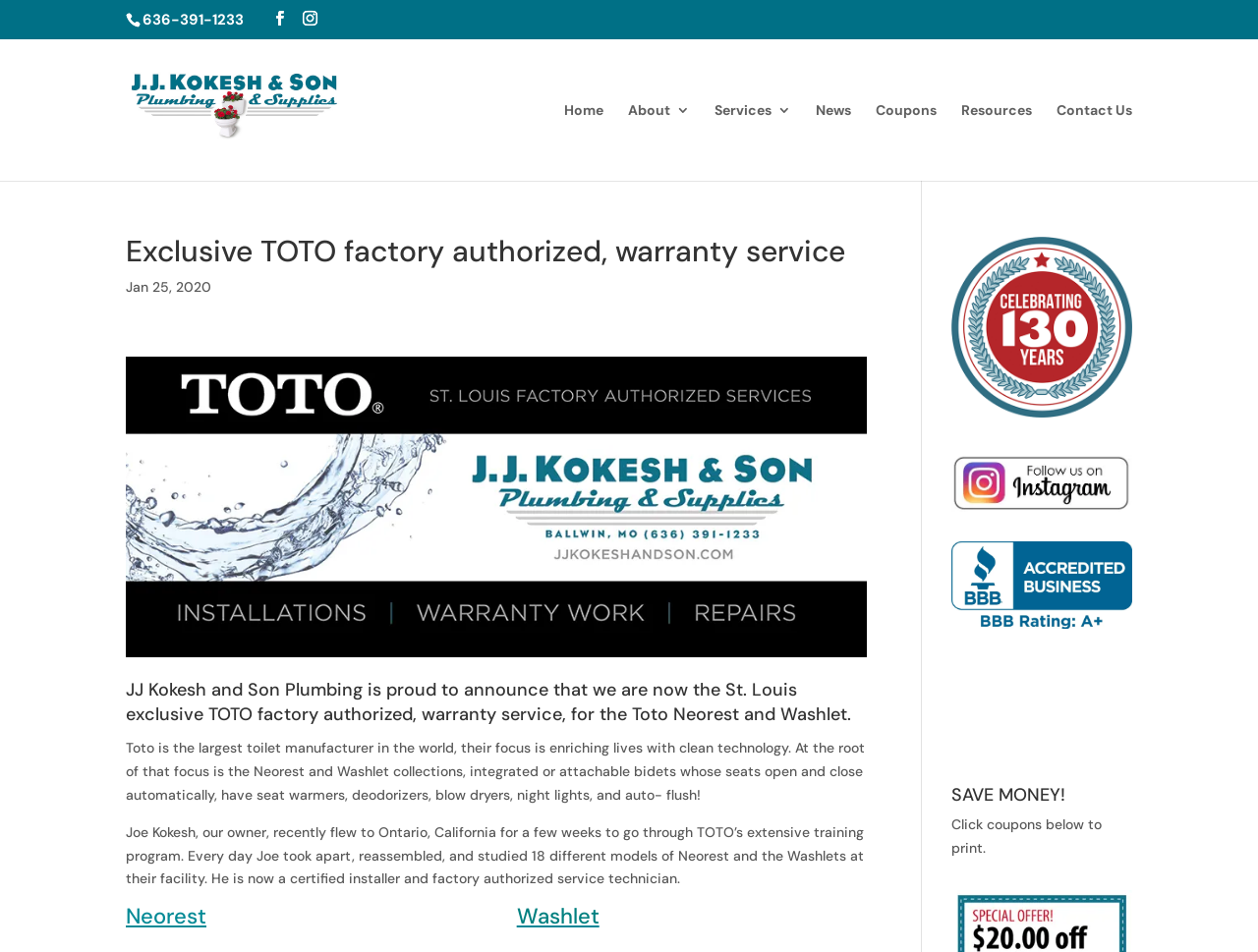Specify the bounding box coordinates of the element's area that should be clicked to execute the given instruction: "Visit Kokesh Plumbing homepage". The coordinates should be four float numbers between 0 and 1, i.e., [left, top, right, bottom].

[0.103, 0.104, 0.371, 0.123]